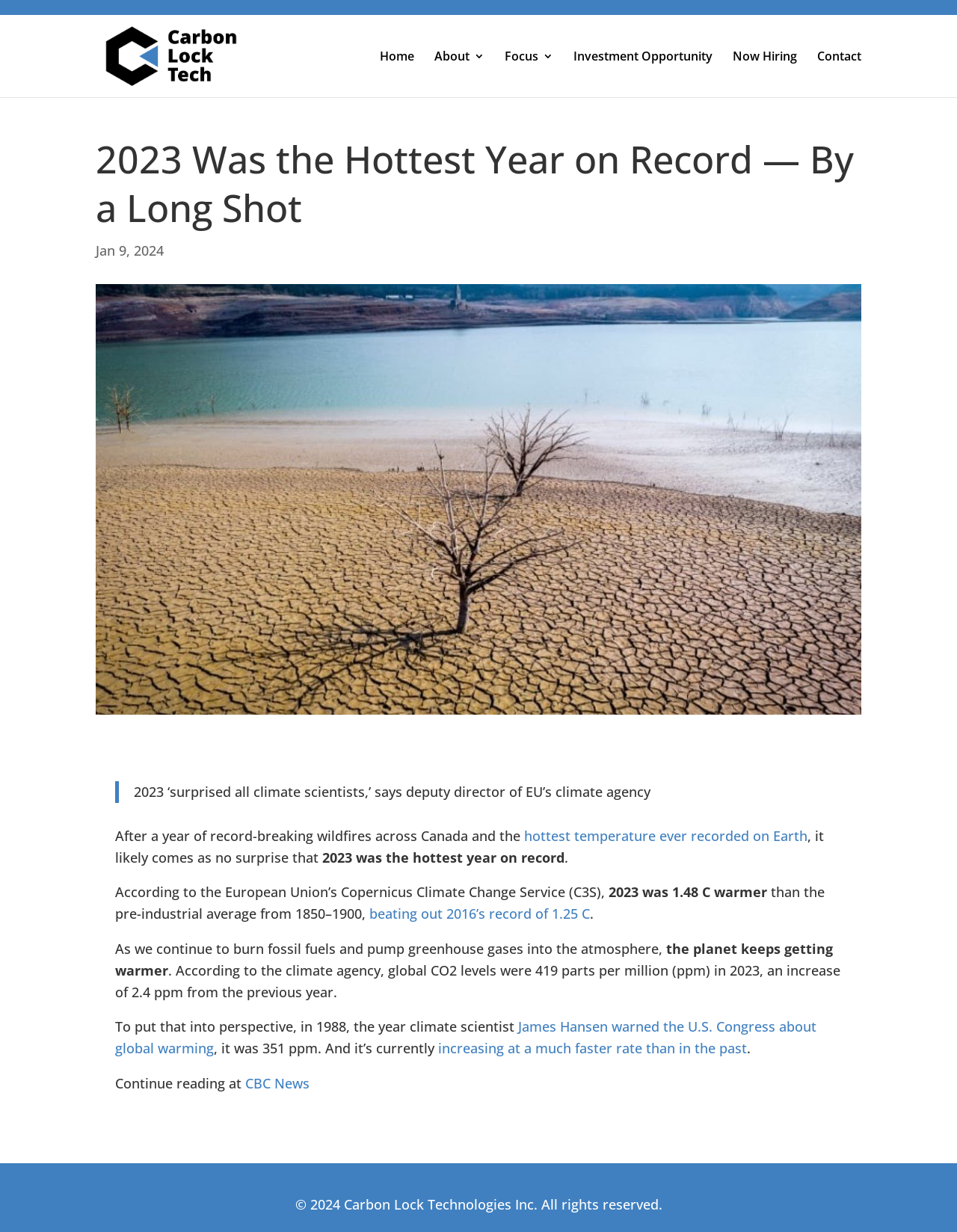Please find the bounding box coordinates of the element's region to be clicked to carry out this instruction: "Submit the comment".

None